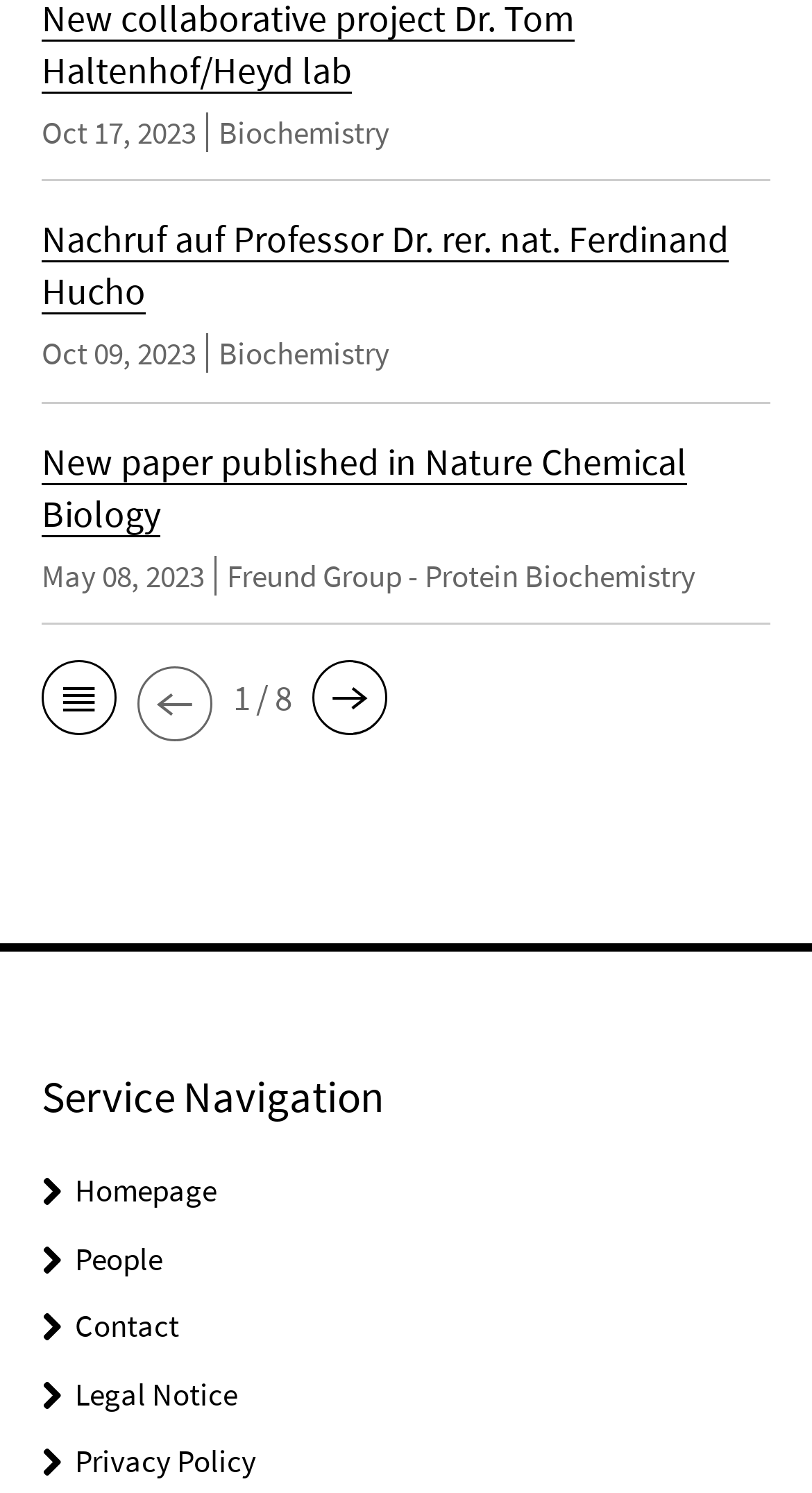Identify the bounding box coordinates of the area that should be clicked in order to complete the given instruction: "go to Homepage". The bounding box coordinates should be four float numbers between 0 and 1, i.e., [left, top, right, bottom].

[0.092, 0.784, 0.267, 0.811]